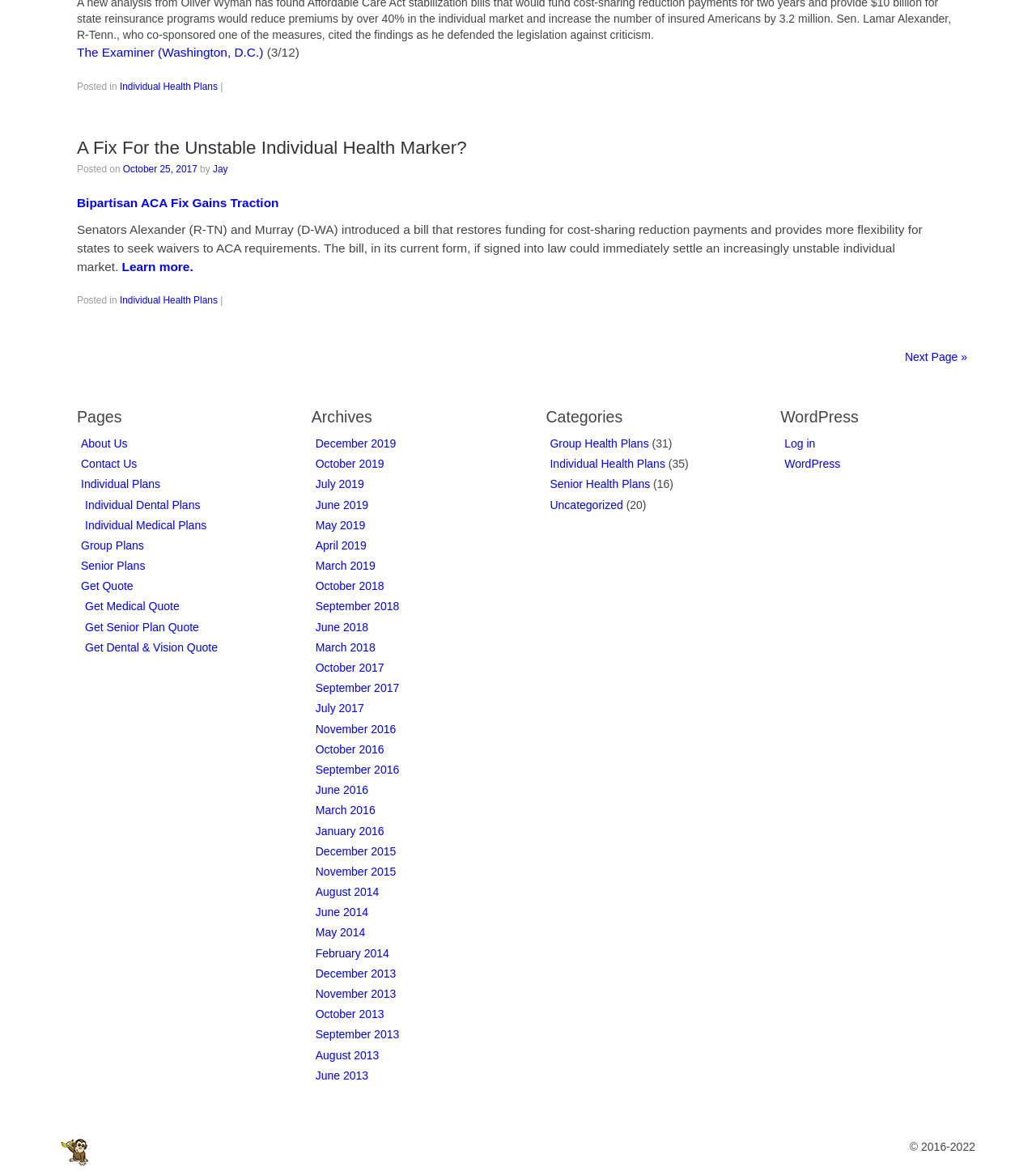Can you find the bounding box coordinates for the element to click on to achieve the instruction: "View archives for October 2017"?

[0.304, 0.565, 0.371, 0.576]